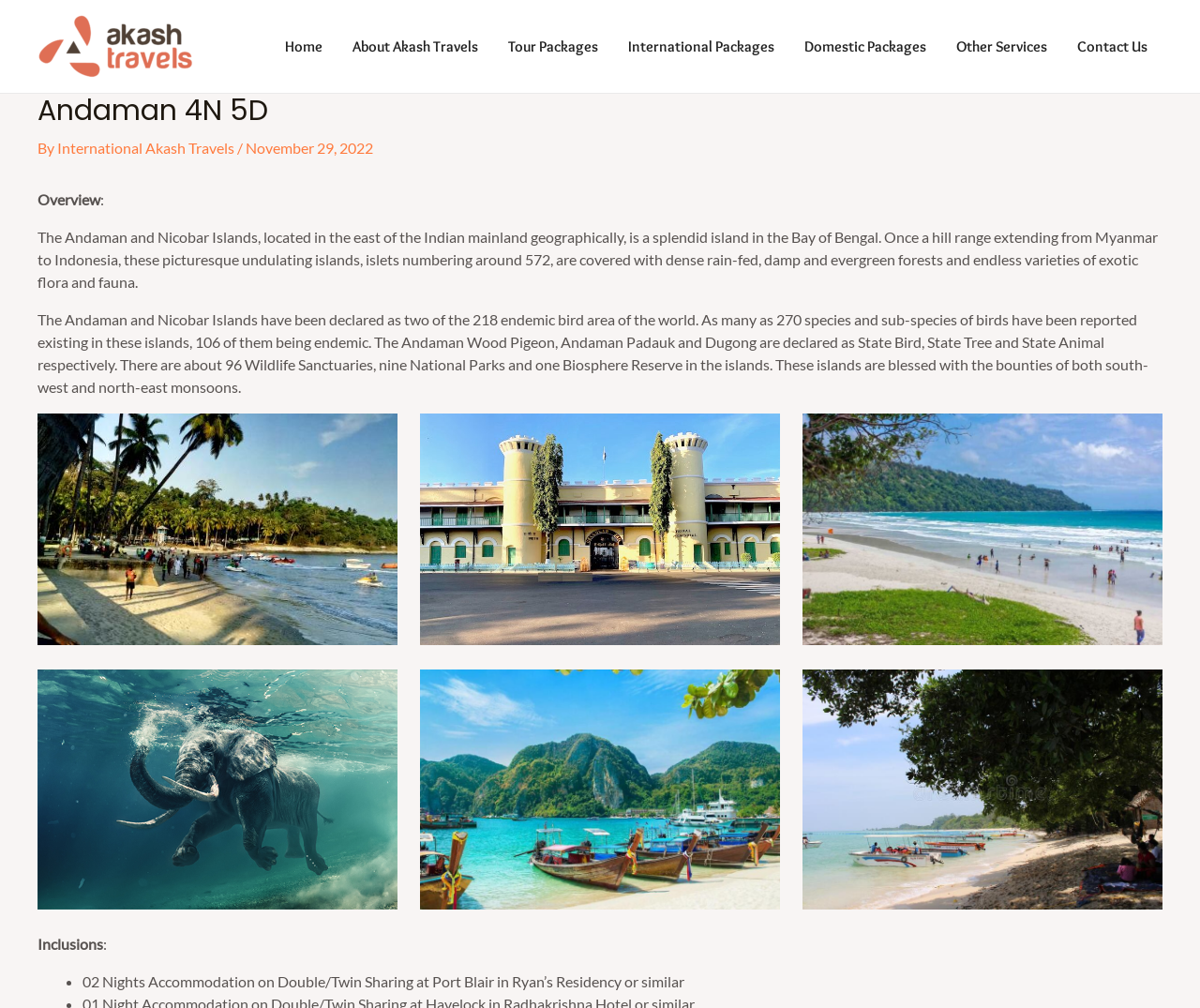Generate the text content of the main headline of the webpage.

Andaman 4N 5D